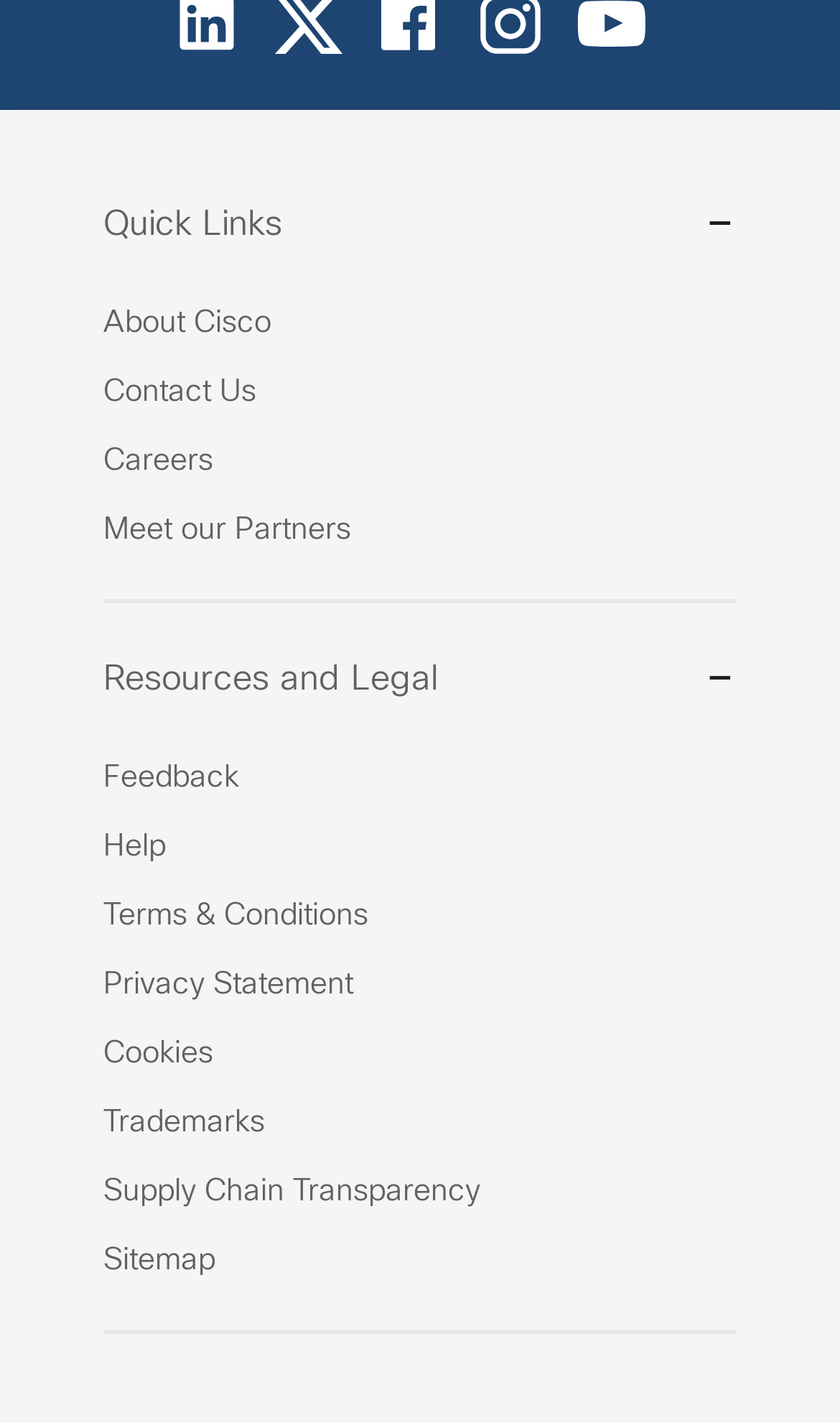Identify the bounding box coordinates for the region of the element that should be clicked to carry out the instruction: "Click on About Cisco". The bounding box coordinates should be four float numbers between 0 and 1, i.e., [left, top, right, bottom].

[0.123, 0.218, 0.323, 0.238]